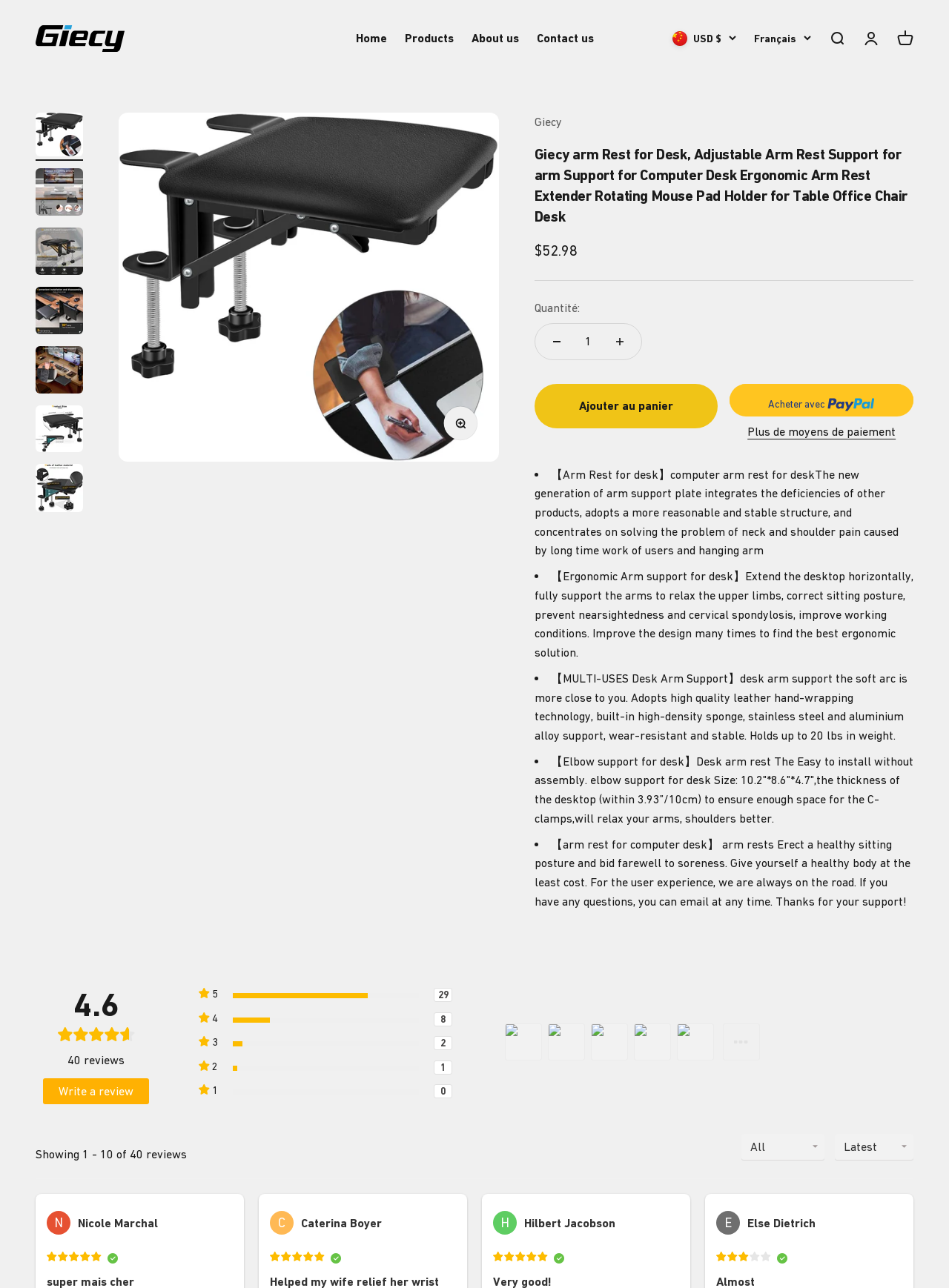Identify the bounding box coordinates for the UI element described as follows: "aria-label="Aller à l&#39;élément 5"". Ensure the coordinates are four float numbers between 0 and 1, formatted as [left, top, right, bottom].

[0.038, 0.269, 0.088, 0.309]